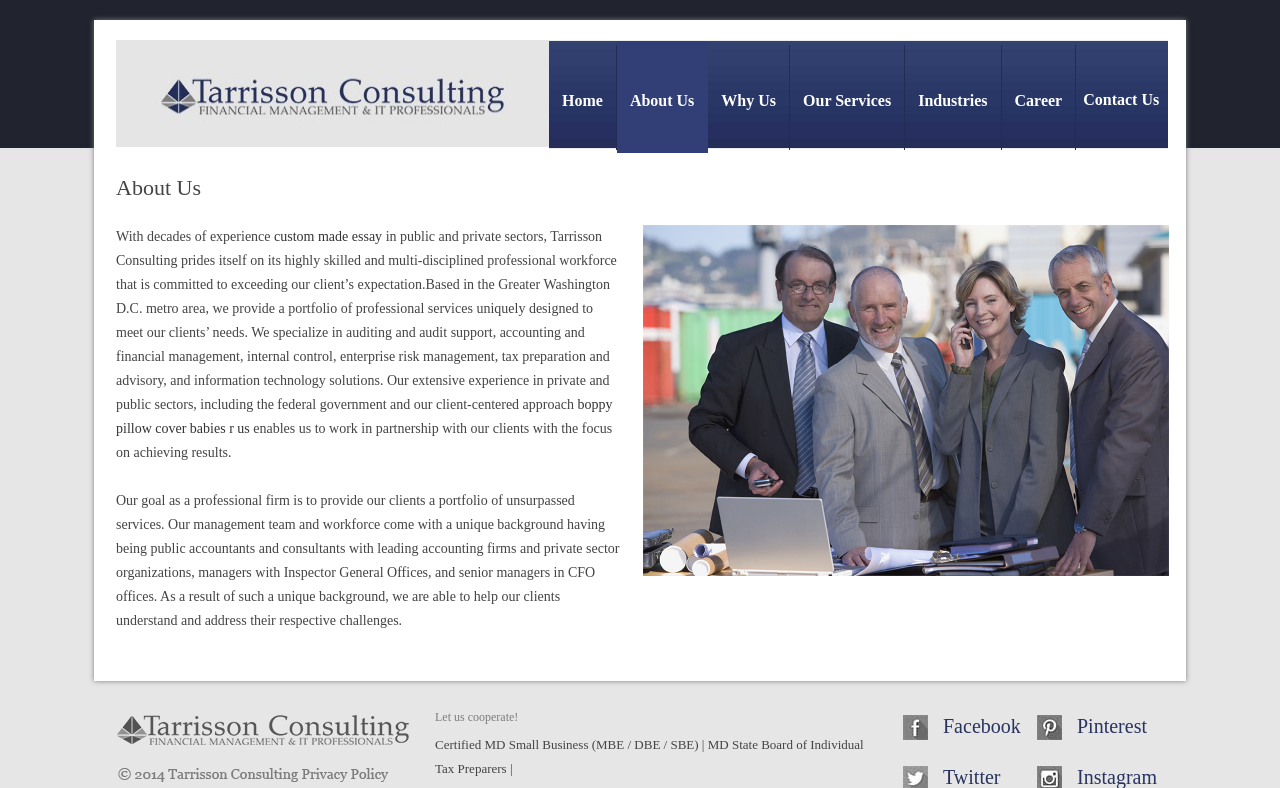Identify the bounding box for the UI element described as: "Career". The coordinates should be four float numbers between 0 and 1, i.e., [left, top, right, bottom].

[0.793, 0.09, 0.83, 0.165]